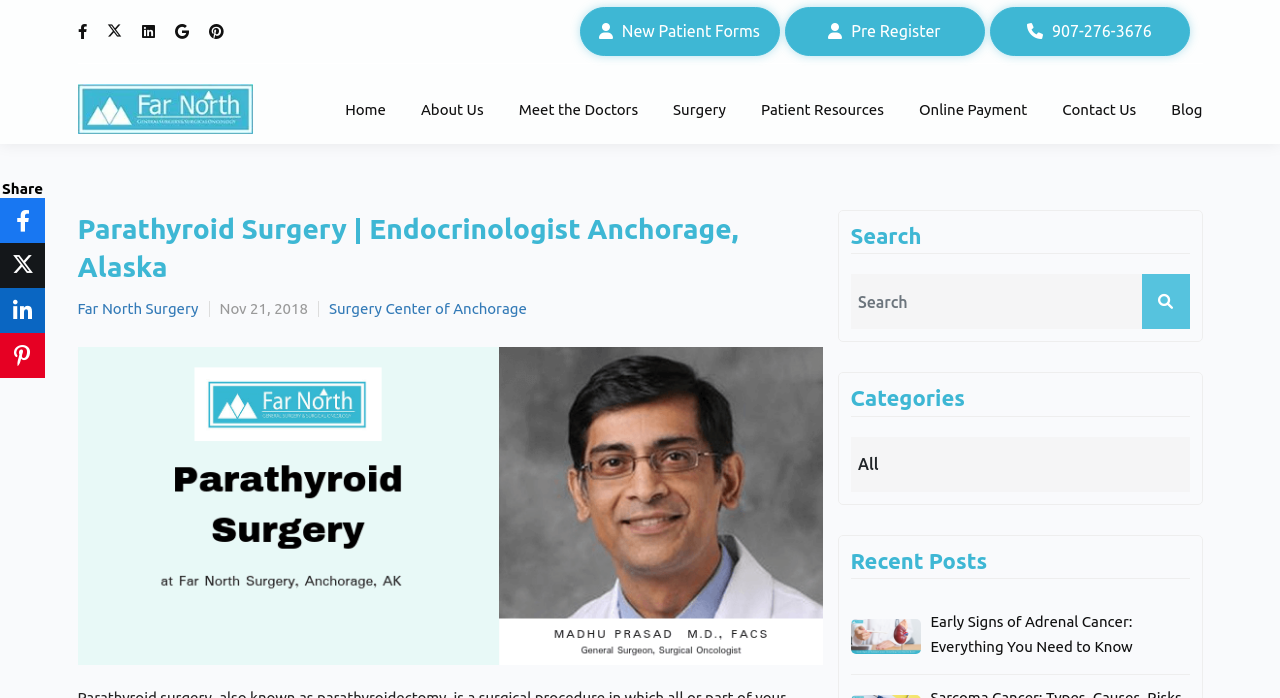Please find the bounding box coordinates in the format (top-left x, top-left y, bottom-right x, bottom-right y) for the given element description. Ensure the coordinates are floating point numbers between 0 and 1. Description: Contact Us

[0.83, 0.124, 0.888, 0.189]